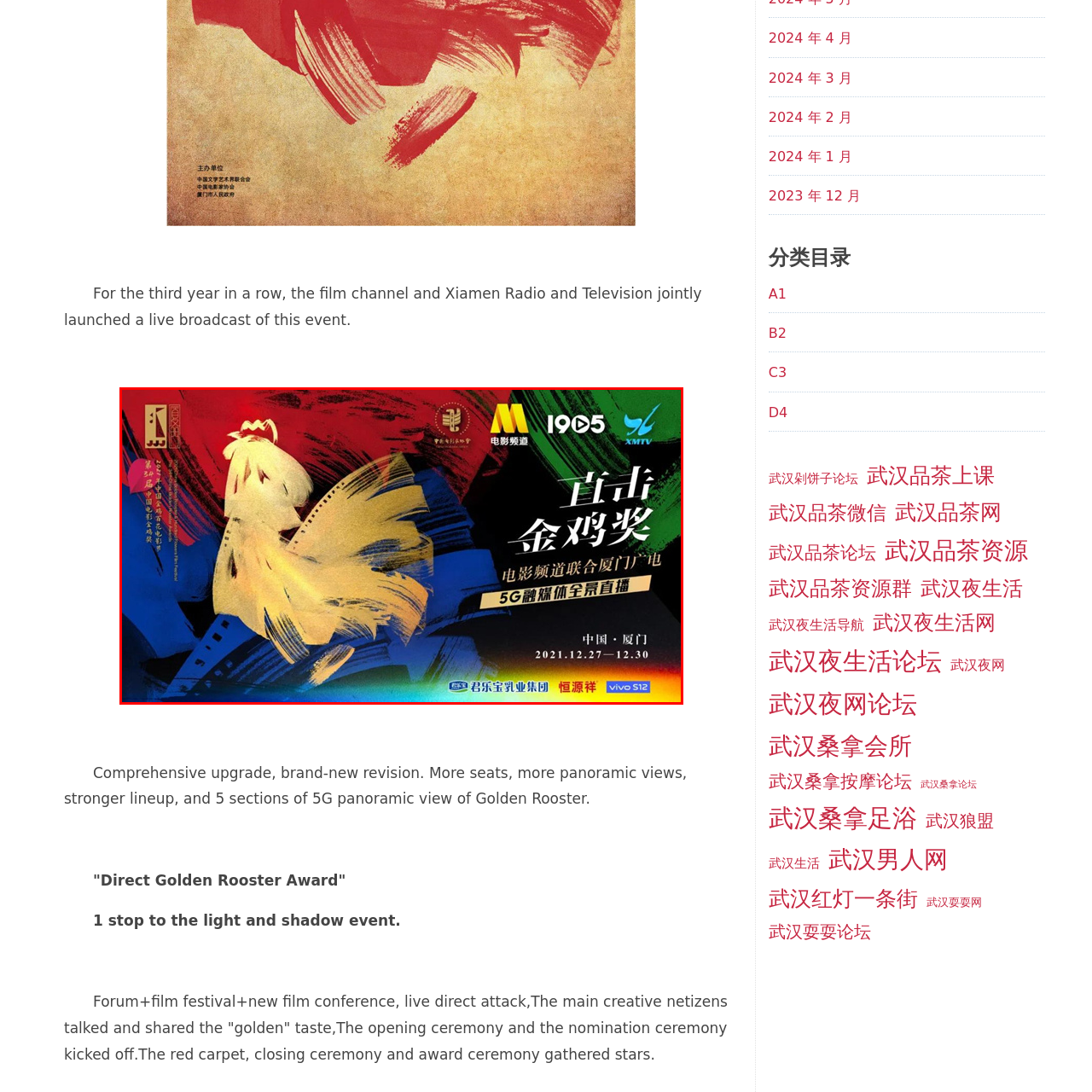What technology is used for a panoramic viewing experience?
Focus on the part of the image marked with a red bounding box and deliver an in-depth answer grounded in the visual elements you observe.

The image highlights the use of advanced 5G technology to provide a panoramic viewing experience, suggesting a modern and engaging event.